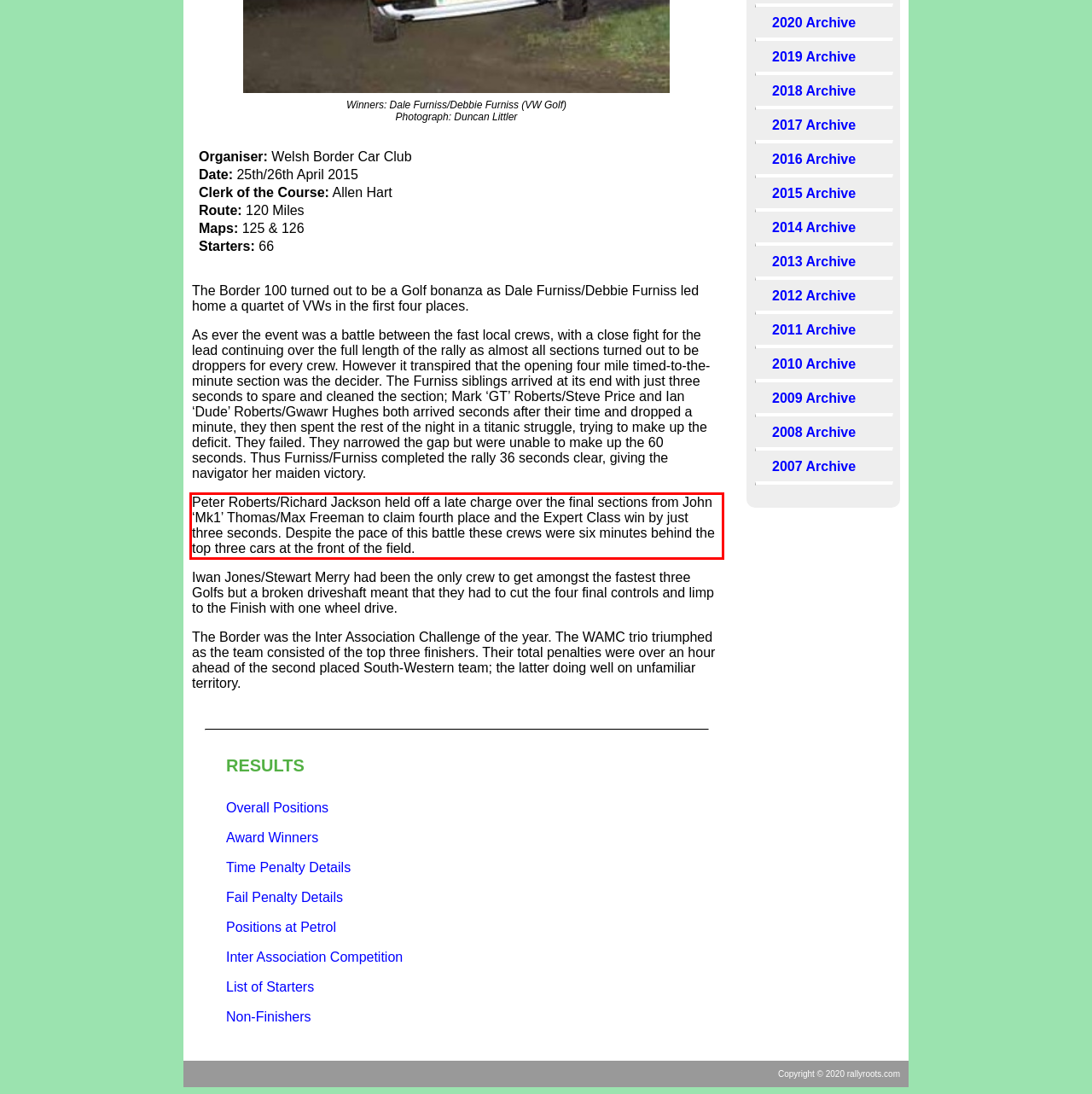You are provided with a screenshot of a webpage that includes a UI element enclosed in a red rectangle. Extract the text content inside this red rectangle.

Peter Roberts/Richard Jackson held off a late charge over the final sections from John ‘Mk1’ Thomas/Max Freeman to claim fourth place and the Expert Class win by just three seconds. Despite the pace of this battle these crews were six minutes behind the top three cars at the front of the field.